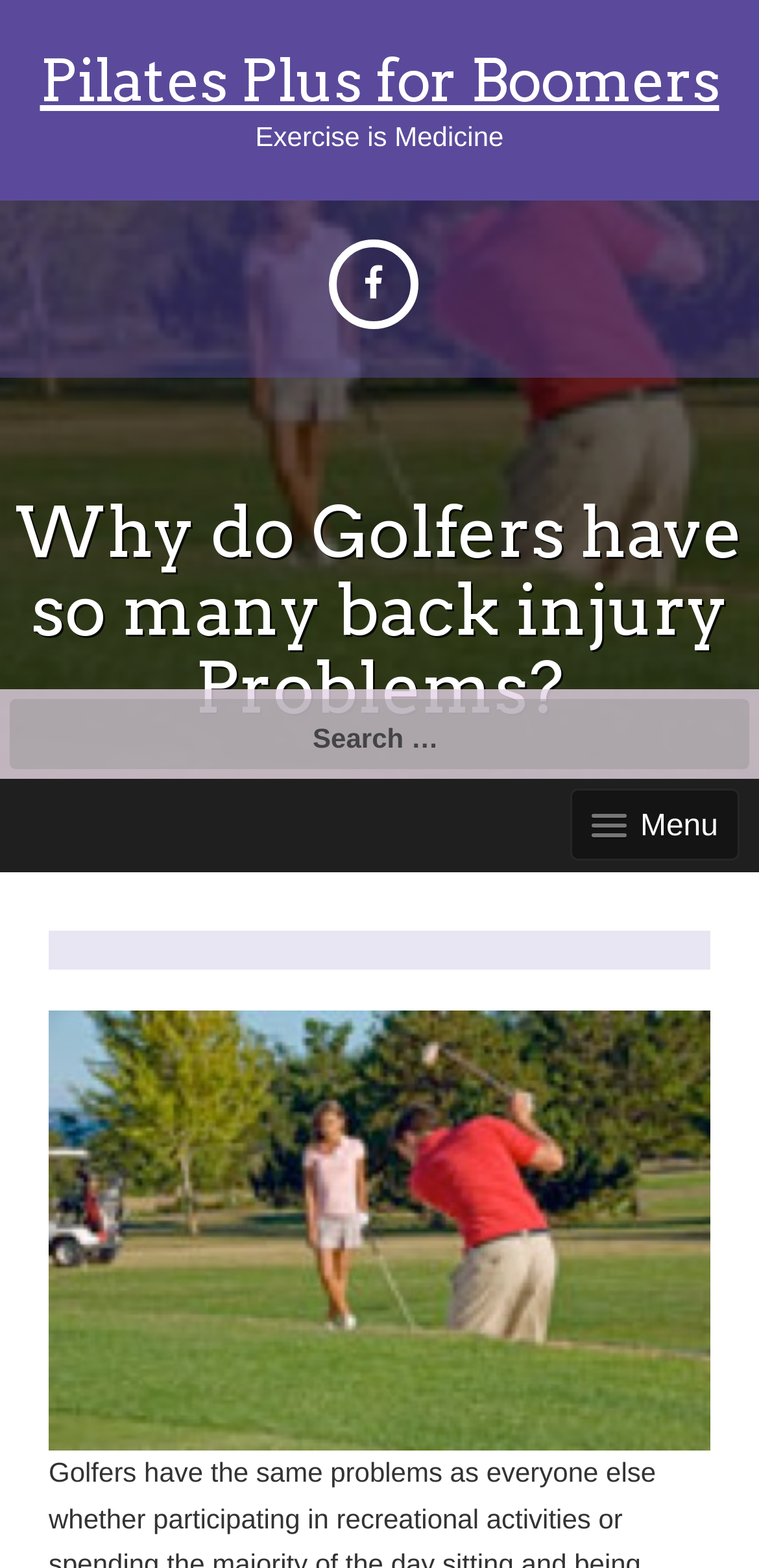Carefully examine the image and provide an in-depth answer to the question: What is the name of the website?

The name of the website can be found in the heading element at the top of the page, which is 'Pilates Plus for Boomers'. This is also confirmed by the link element with the same text.